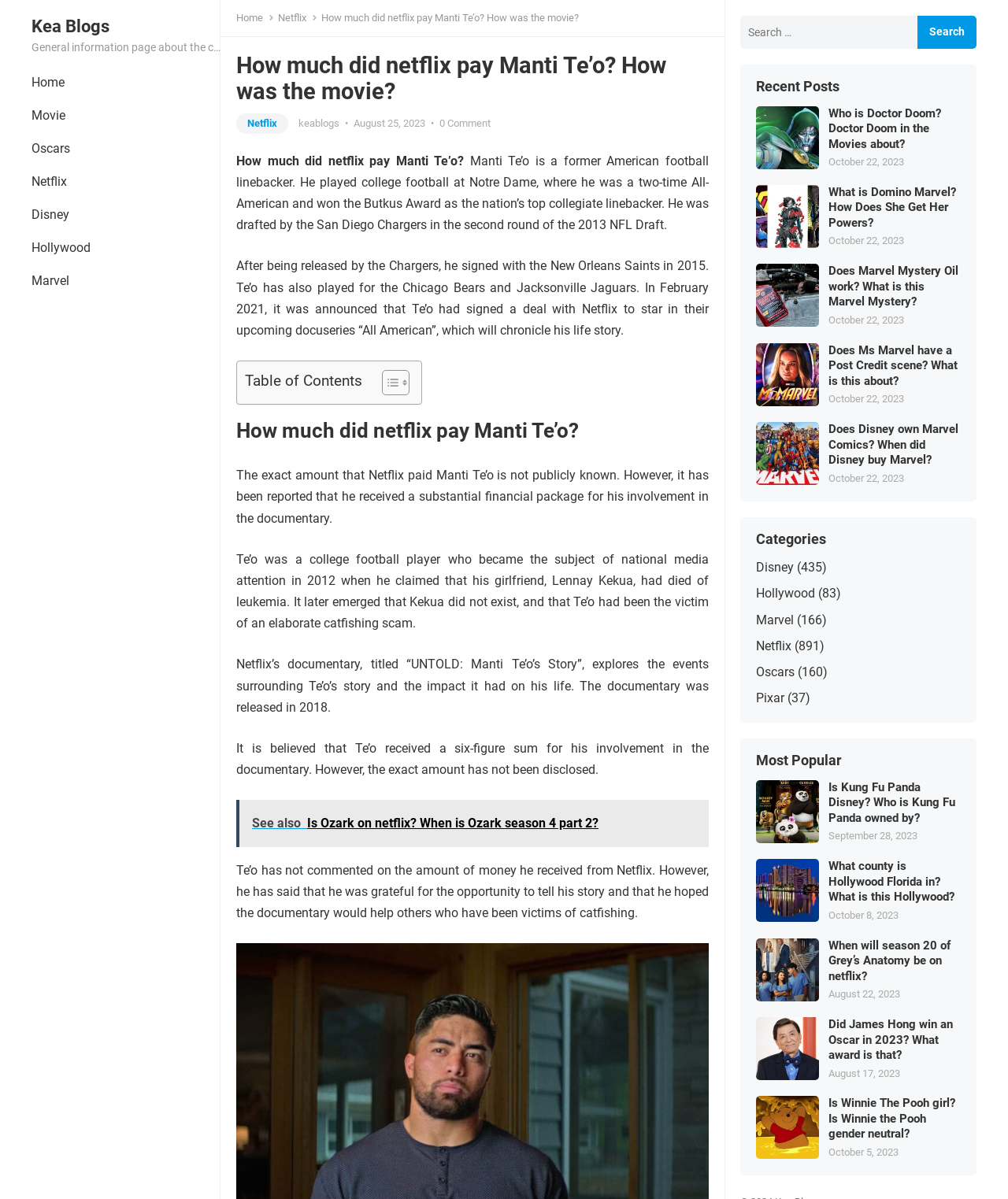How many categories are listed on the webpage?
Based on the image, please offer an in-depth response to the question.

The categories are listed at the bottom of the webpage, and they are Disney, Hollywood, Marvel, Netflix, Oscars, and Pixar. I counted them to get the answer.